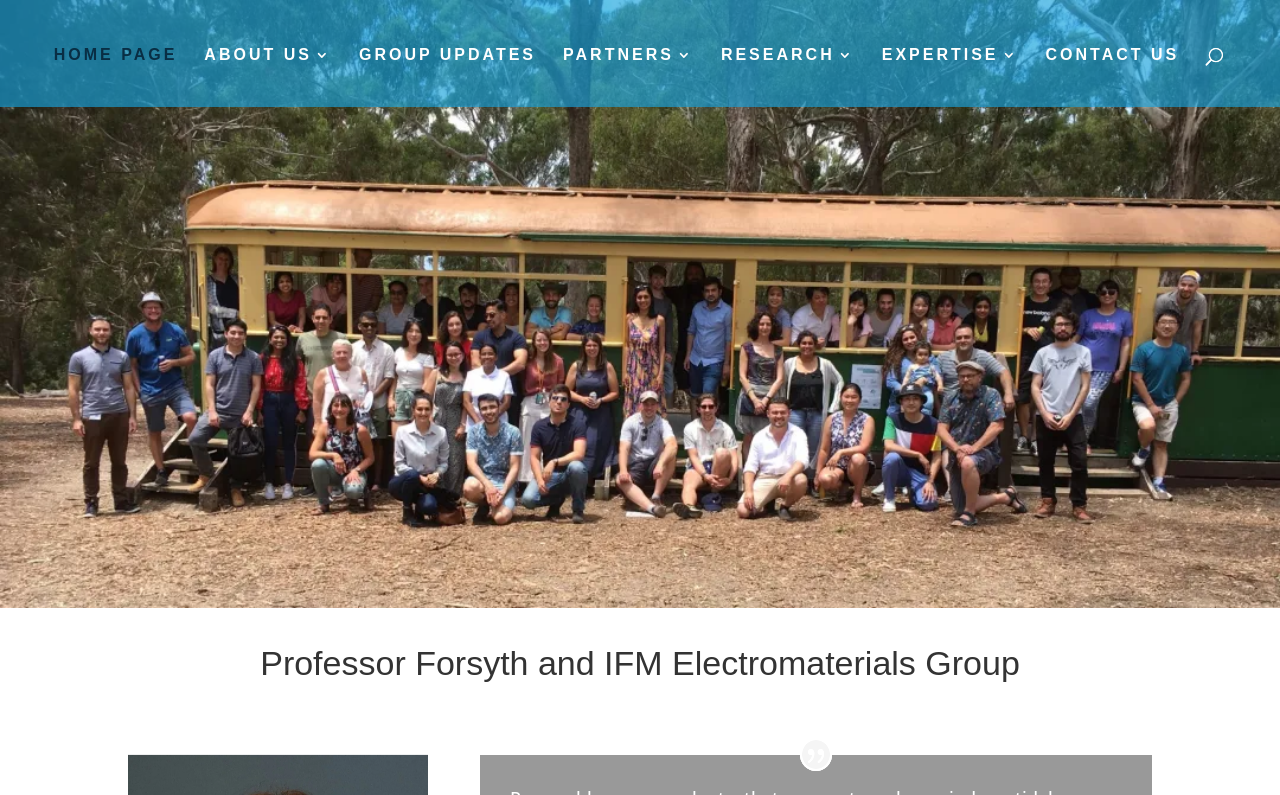Please find the top heading of the webpage and generate its text.

Professor Forsyth and IFM Electromaterials Group